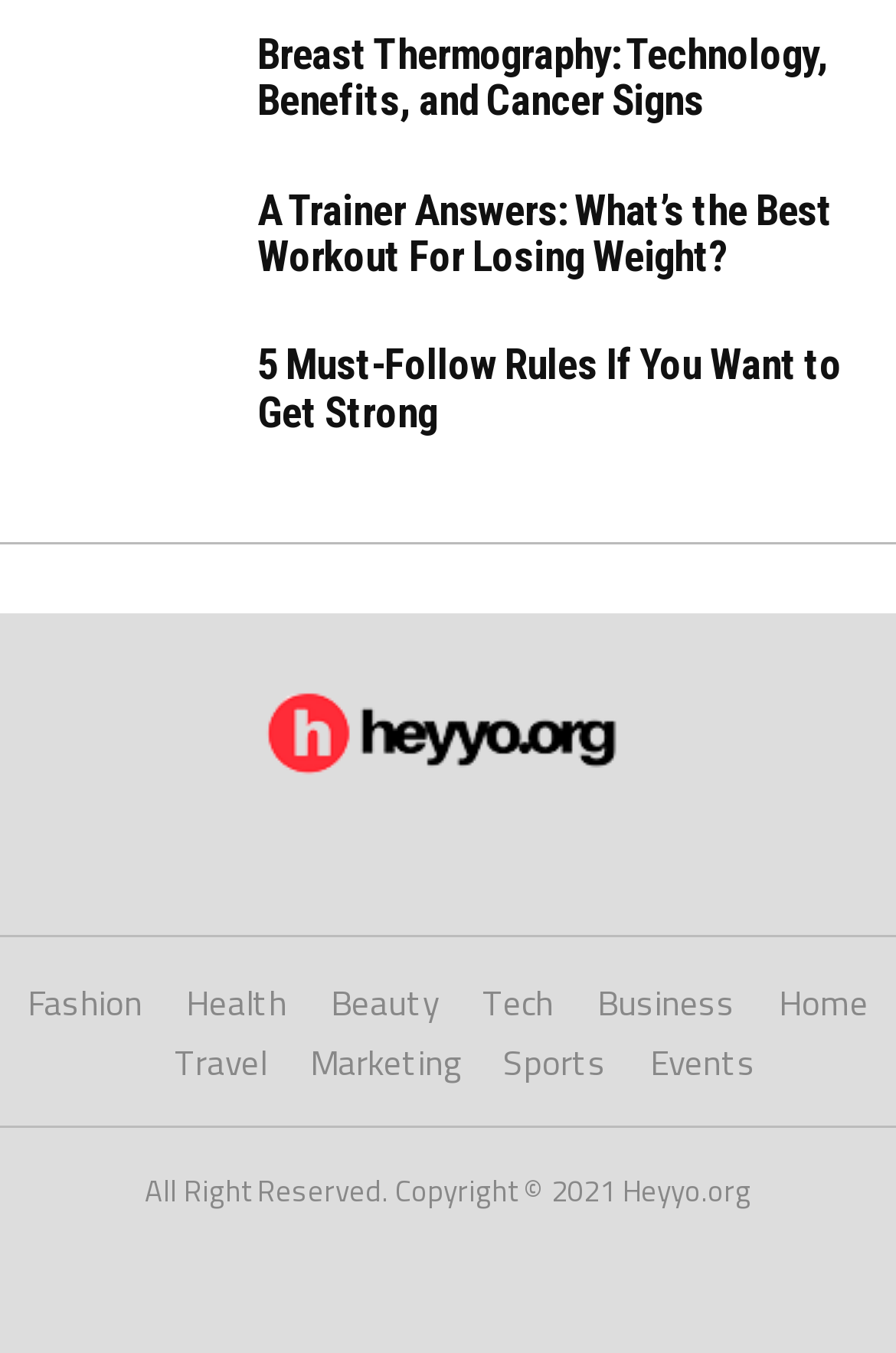Could you find the bounding box coordinates of the clickable area to complete this instruction: "Browse the Health category"?

[0.208, 0.722, 0.321, 0.761]